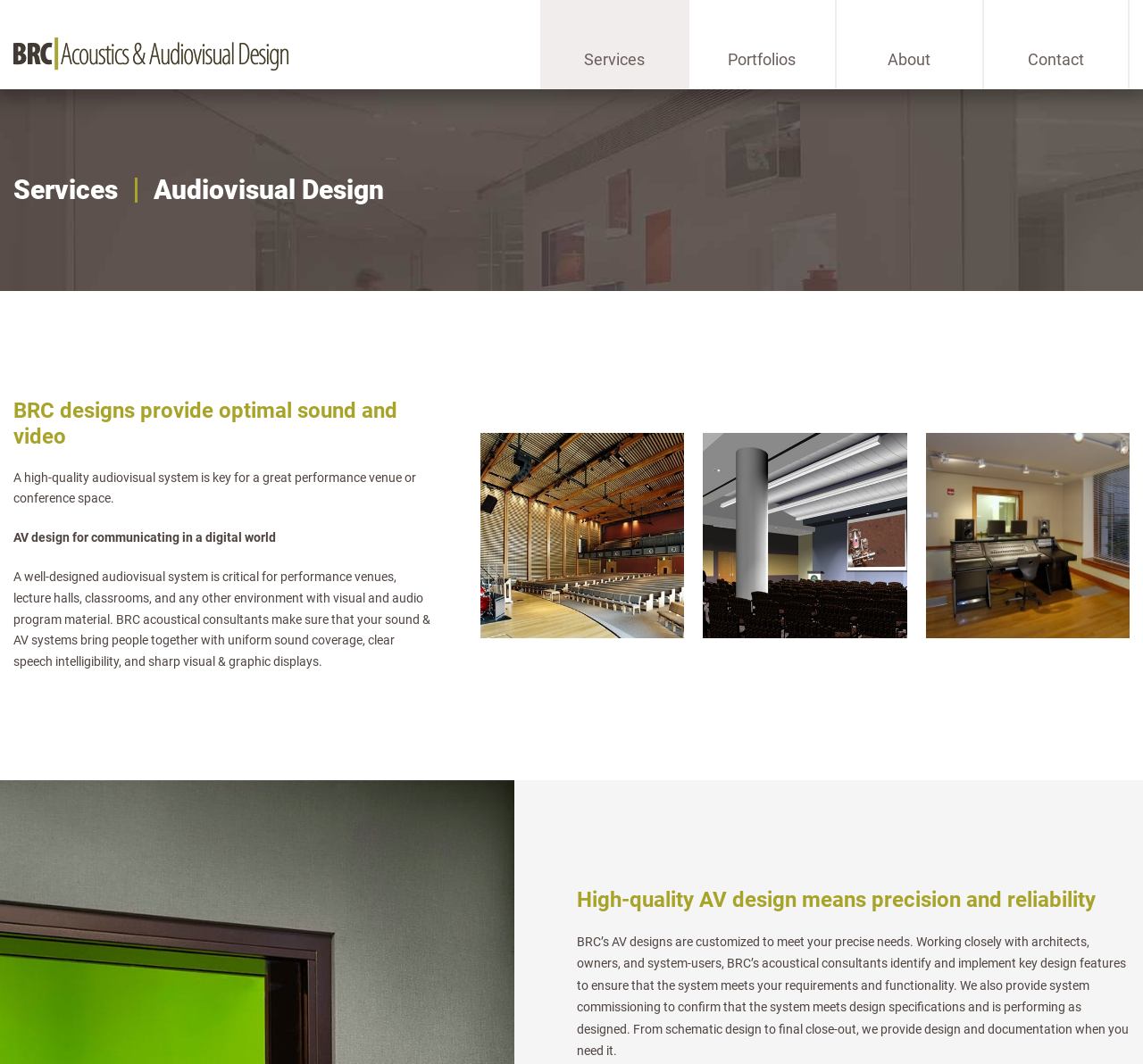What is the location of Holy Names Academy?
Look at the image and answer with only one word or phrase.

Seattle, WA